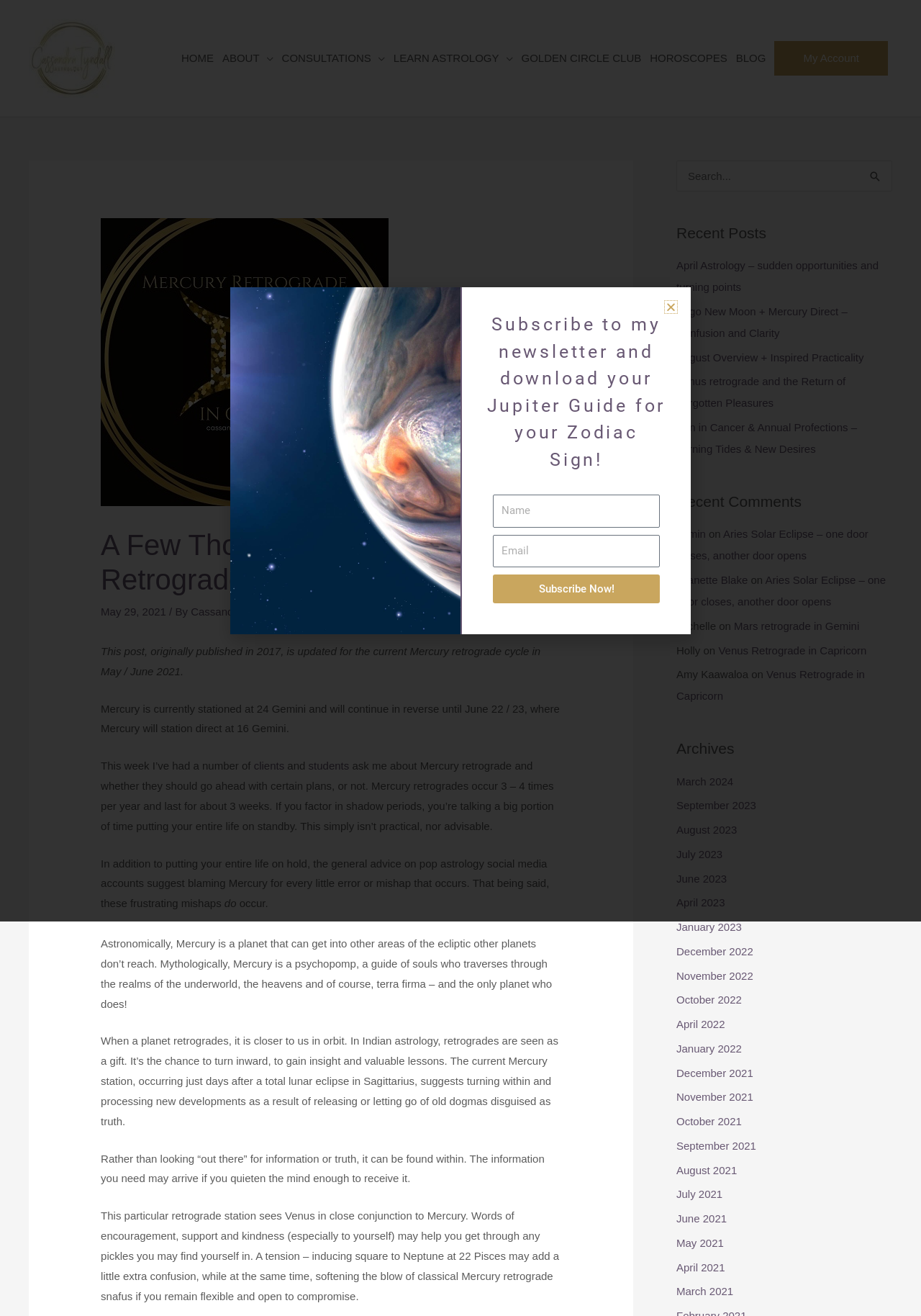From the given element description: "Website terms", find the bounding box for the UI element. Provide the coordinates as four float numbers between 0 and 1, in the order [left, top, right, bottom].

None